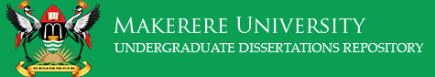Provide a thorough description of the contents of the image.

The image displays the logo and header for Makerere University, specifically highlighting the "Undergraduate Dissertations Repository." The logo features a colorful coat of arms with two cranes, set against a vibrant green background that signifies the university's identity. The text boldly states "MAKERERE UNIVERSITY" at the top, while below, it identifies the section as "UNDERGRADUATE DISSERTATIONS REPOSITORY," emphasizing its focus on academic research and student contributions. This design reflects the institution’s commitment to higher education and the preservation of student scholarly work.